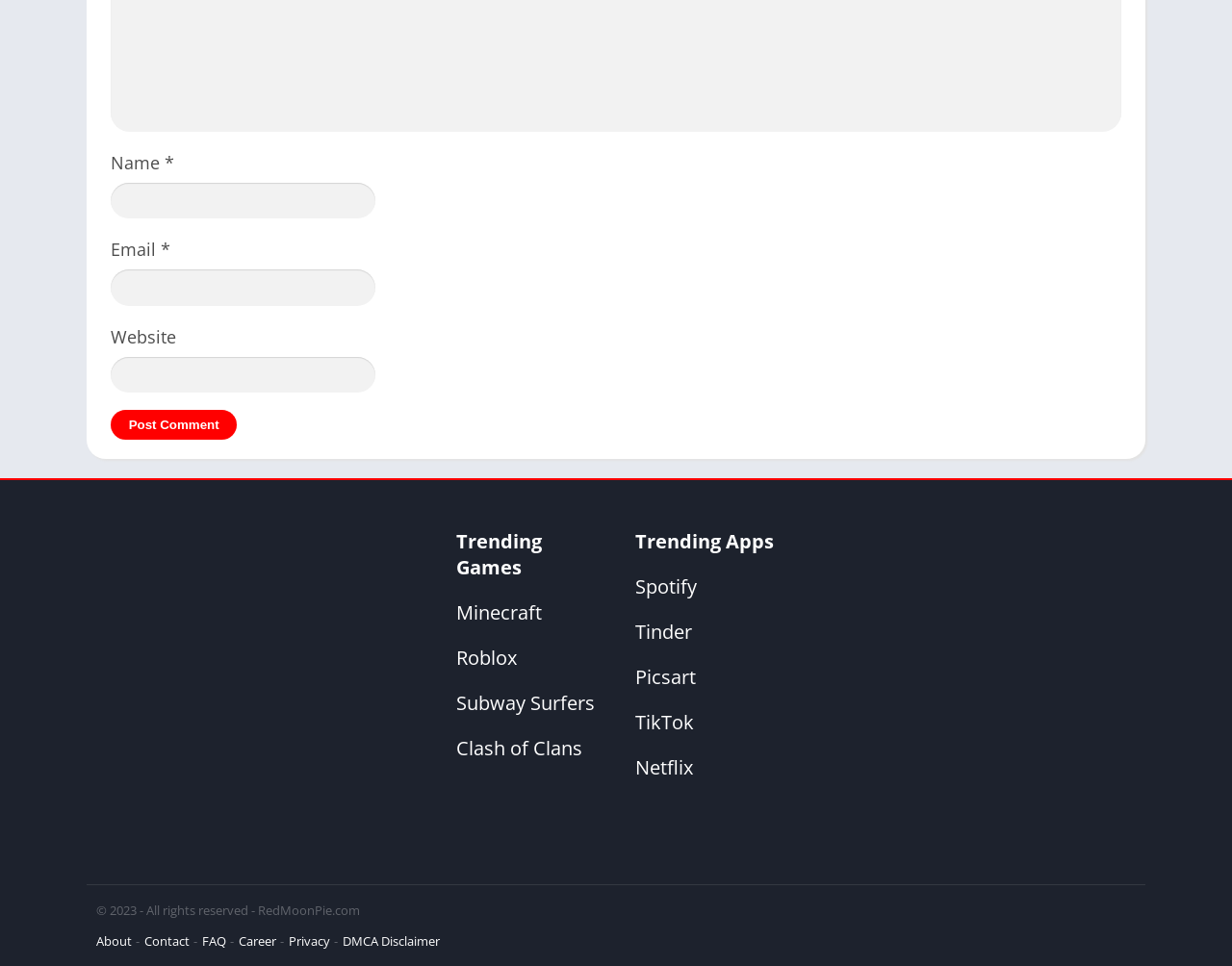Please determine the bounding box coordinates of the element's region to click in order to carry out the following instruction: "Open the About page". The coordinates should be four float numbers between 0 and 1, i.e., [left, top, right, bottom].

[0.078, 0.965, 0.107, 0.983]